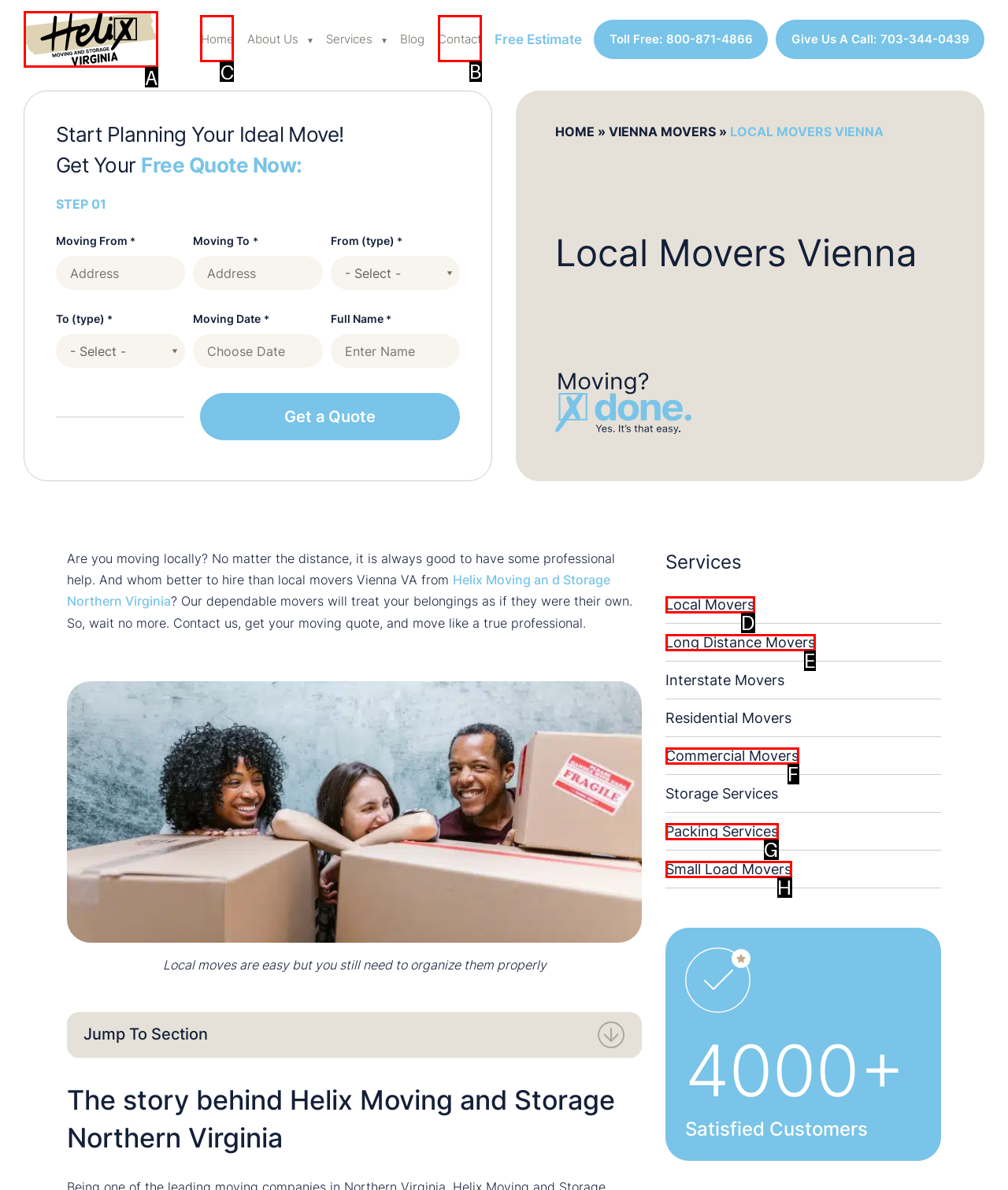Indicate the HTML element to be clicked to accomplish this task: Click the 'Home' link Respond using the letter of the correct option.

C